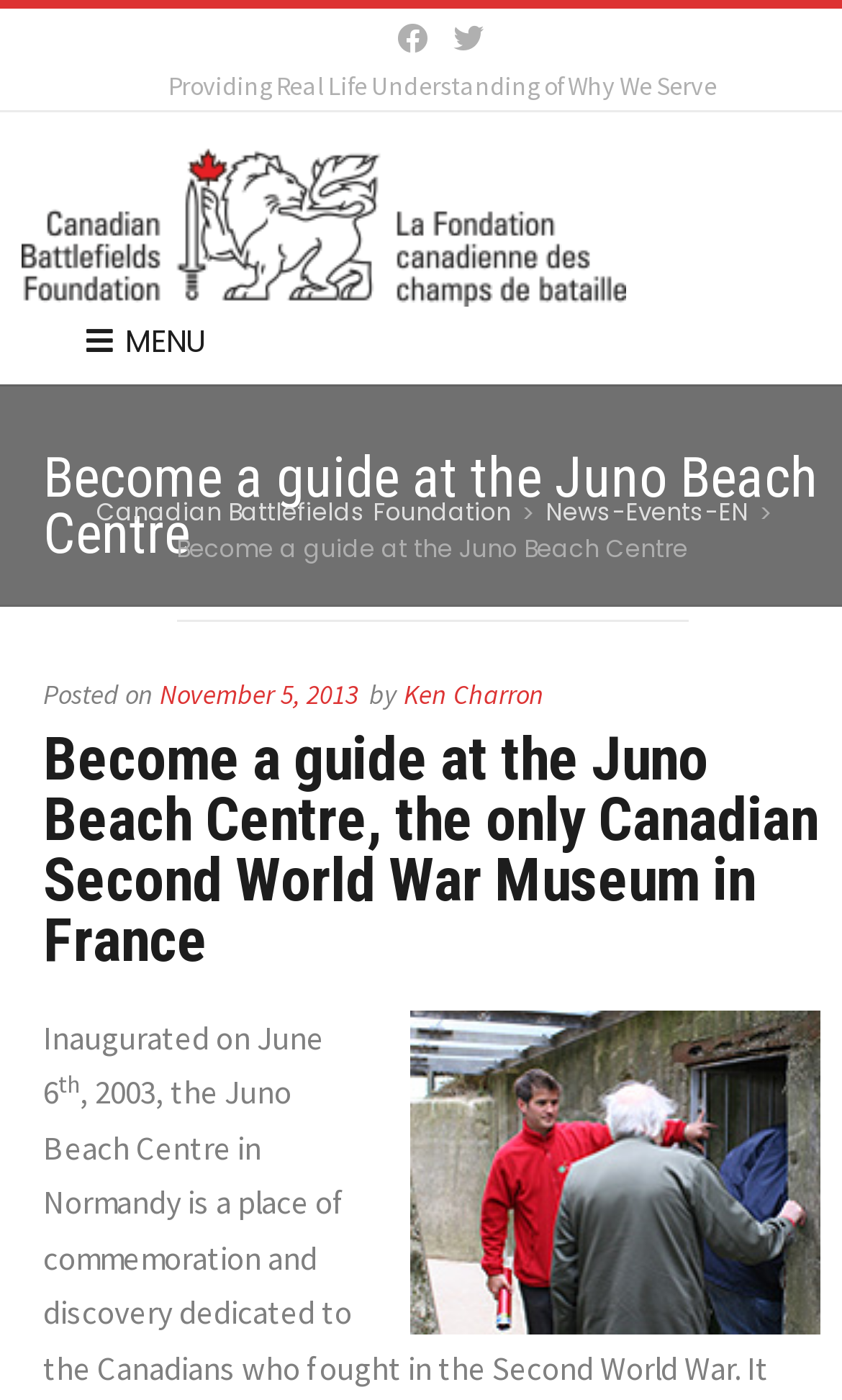Use a single word or phrase to answer the following:
What is the organization mentioned on this webpage?

Canadian Battlefields Foundation